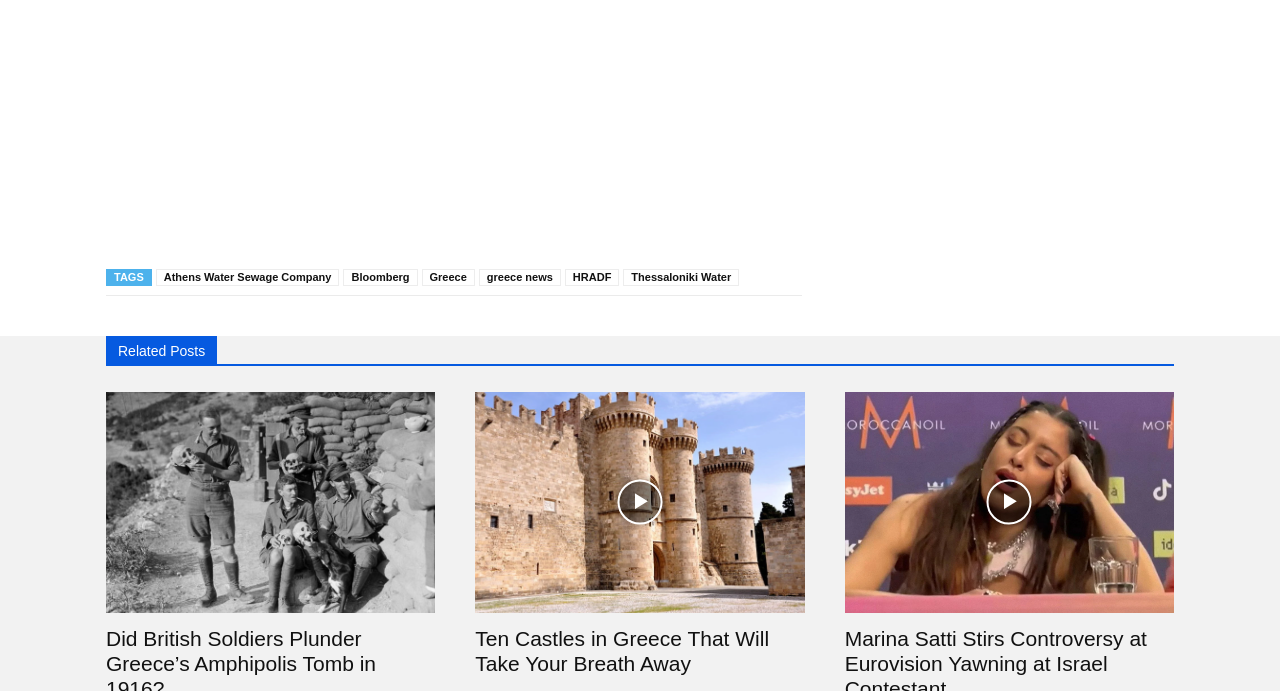What is the name of the museum?
Provide a well-explained and detailed answer to the question.

The question can be answered by looking at the image element with the OCR text 'National Hellenic Museum' which is a child of the link element with the text 'NHM'.